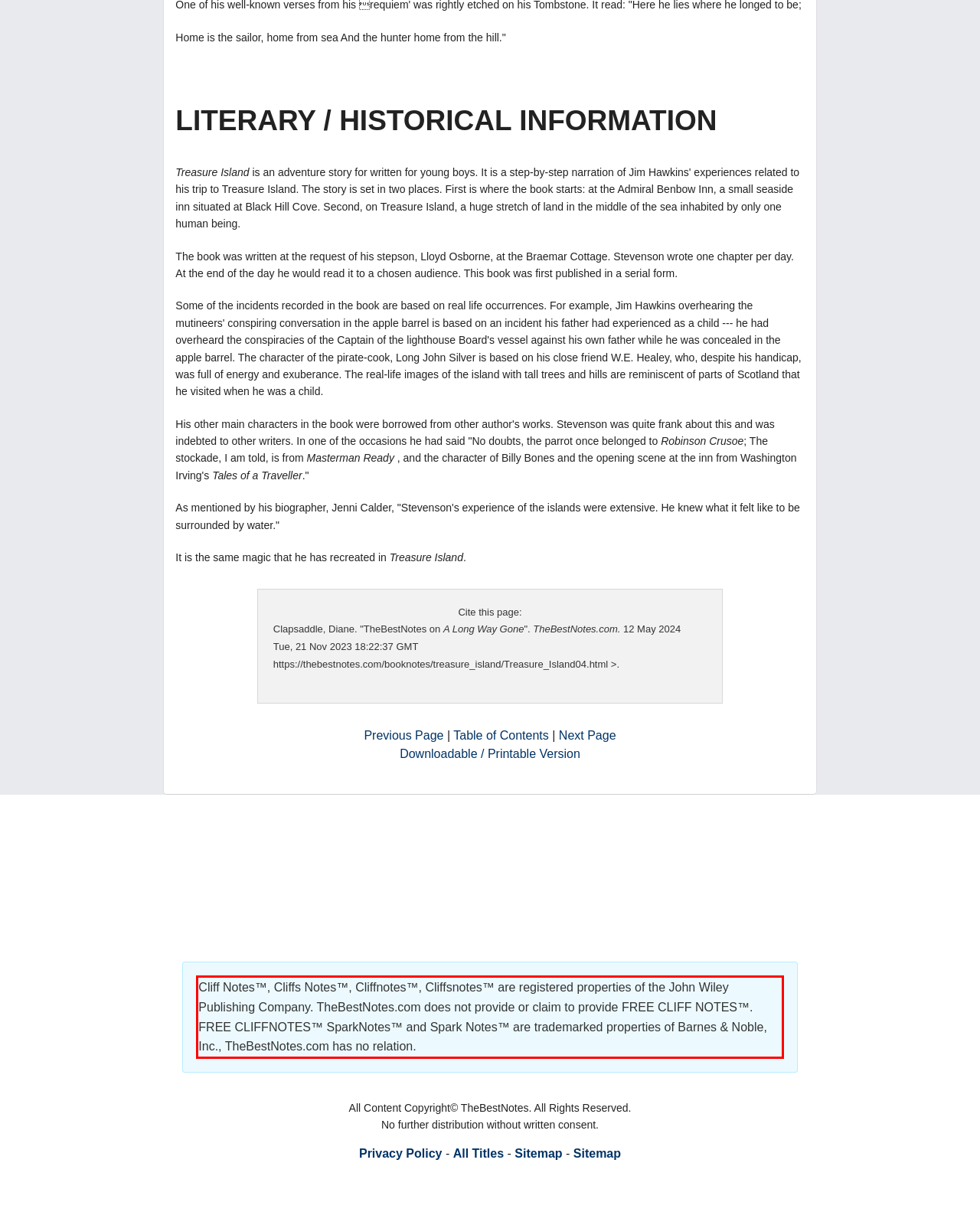Within the screenshot of a webpage, identify the red bounding box and perform OCR to capture the text content it contains.

Cliff Notes™, Cliffs Notes™, Cliffnotes™, Cliffsnotes™ are registered properties of the John Wiley Publishing Company. TheBestNotes.com does not provide or claim to provide FREE CLIFF NOTES™. FREE CLIFFNOTES™ SparkNotes™ and Spark Notes™ are trademarked properties of Barnes & Noble, Inc., TheBestNotes.com has no relation.